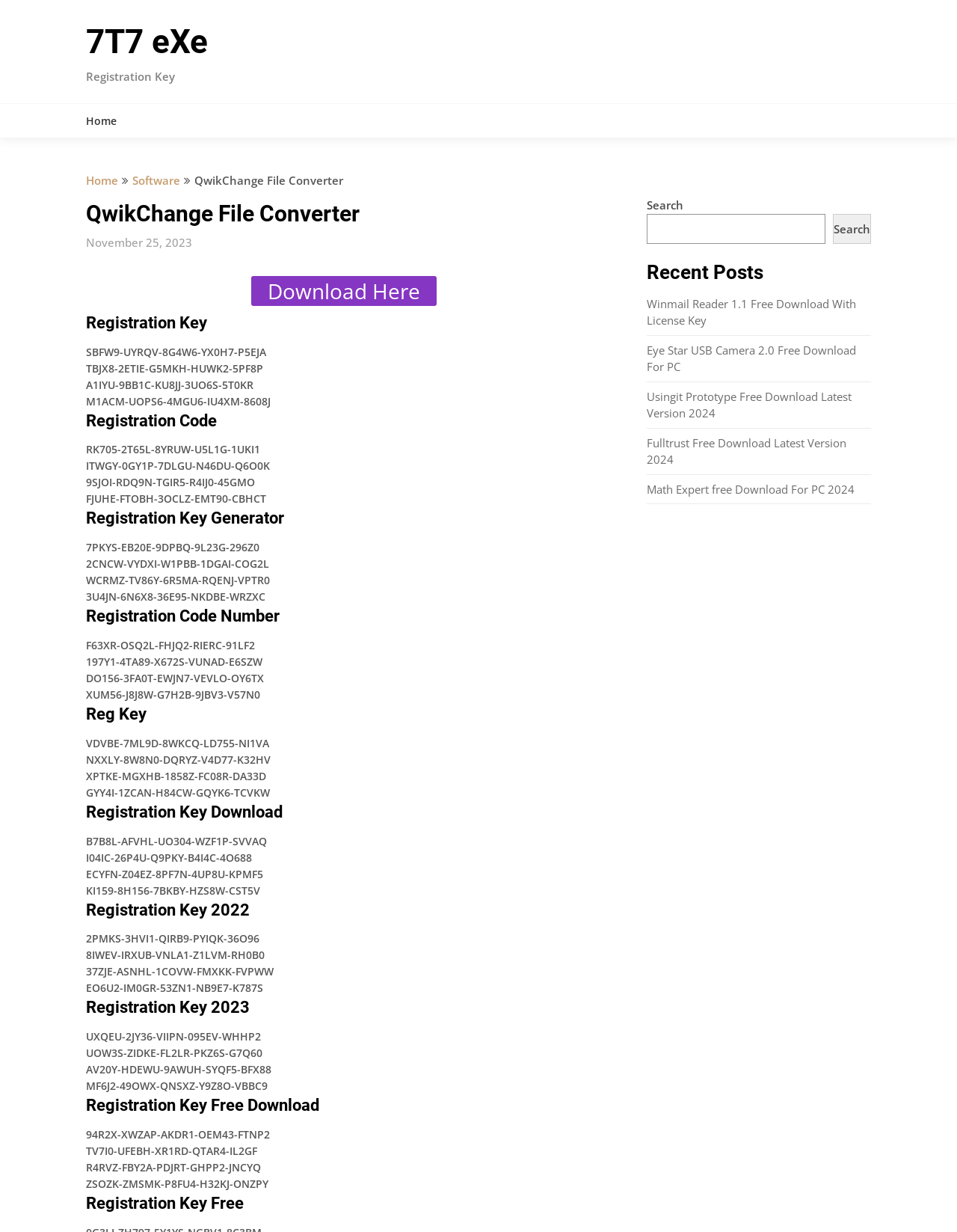Locate the headline of the webpage and generate its content.

QwikChange File Converter